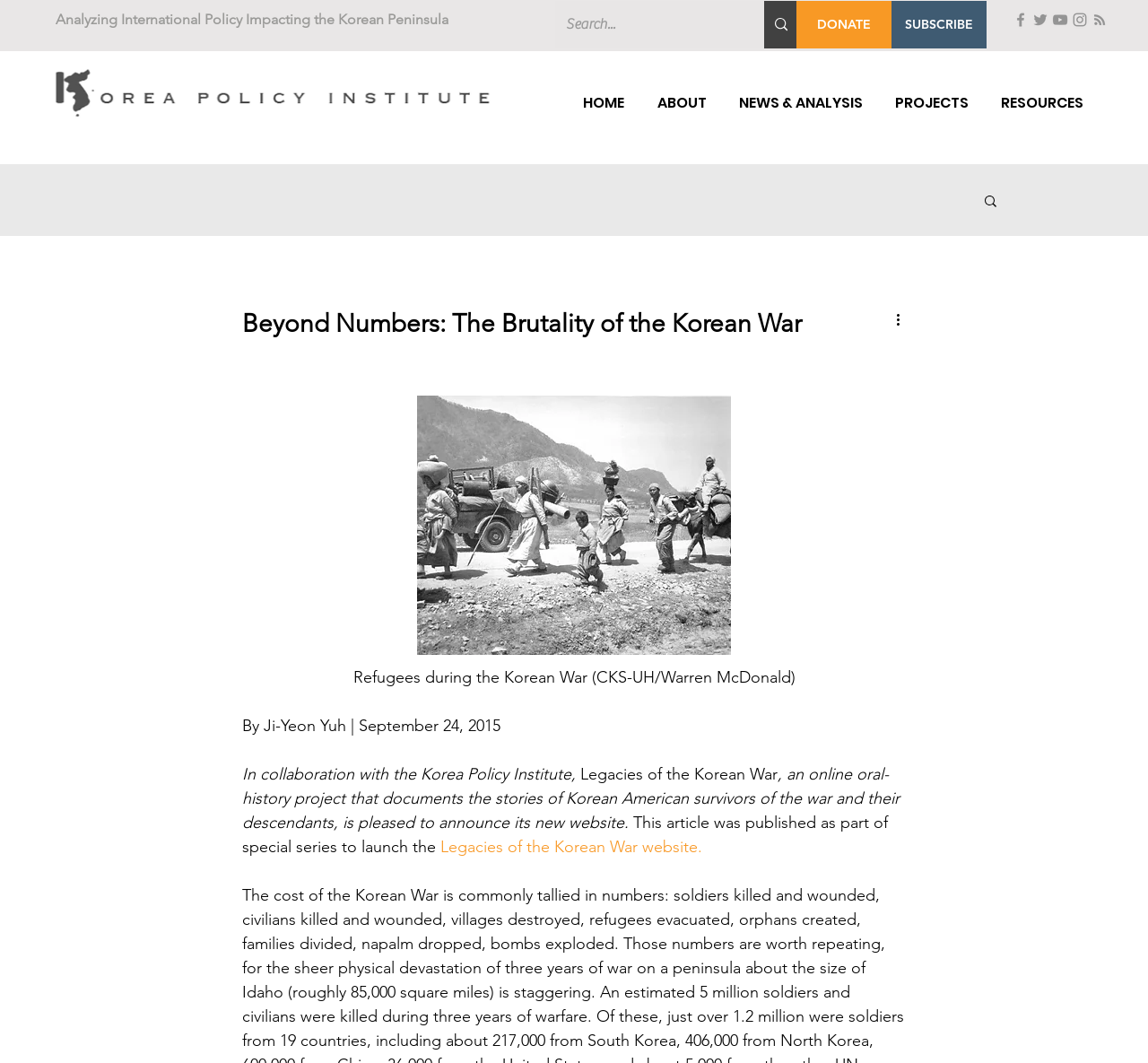Pinpoint the bounding box coordinates of the element that must be clicked to accomplish the following instruction: "Subscribe to the newsletter". The coordinates should be in the format of four float numbers between 0 and 1, i.e., [left, top, right, bottom].

[0.776, 0.001, 0.859, 0.036]